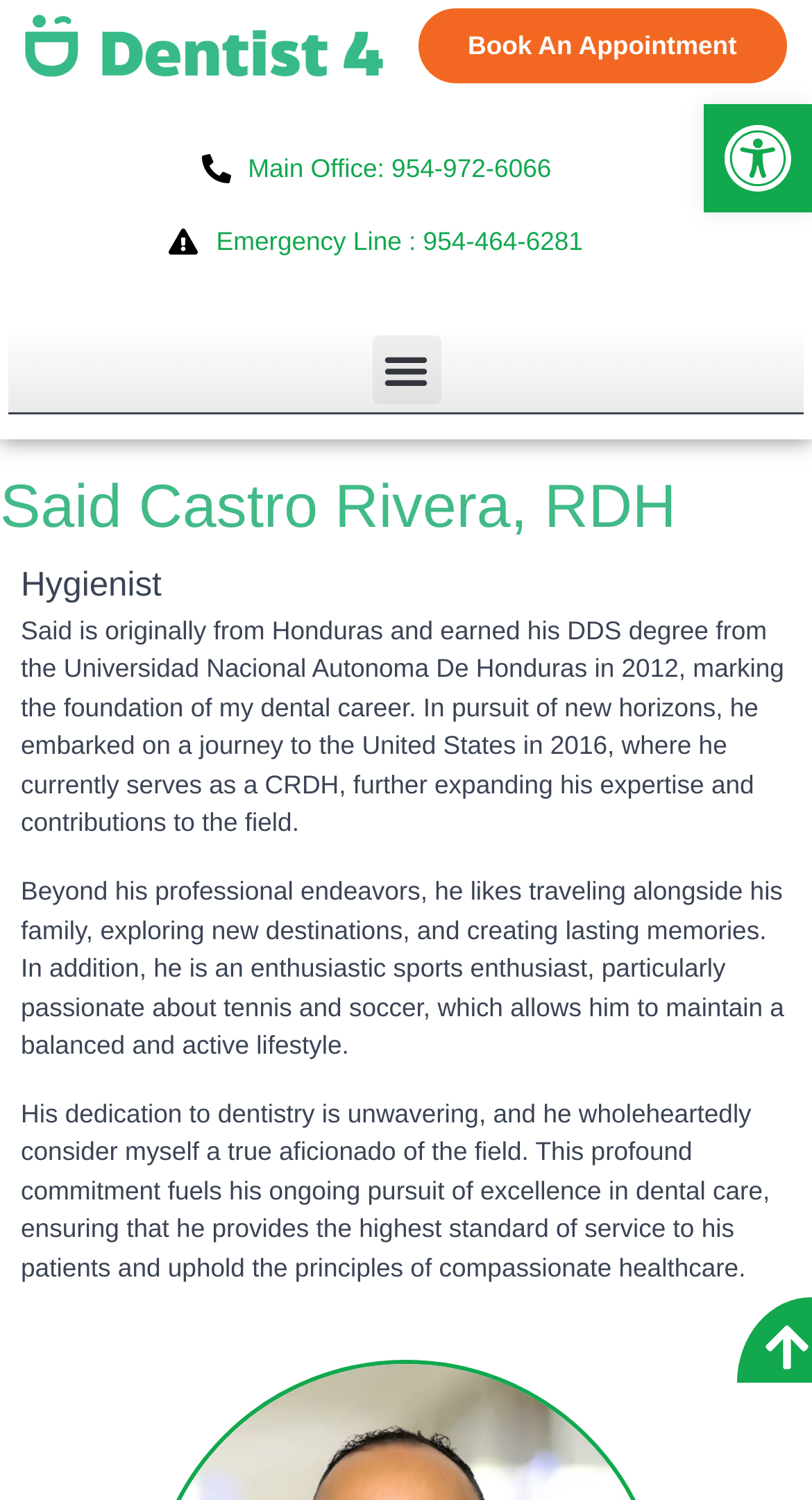Can you find and provide the main heading text of this webpage?

Said Castro Rivera, RDH